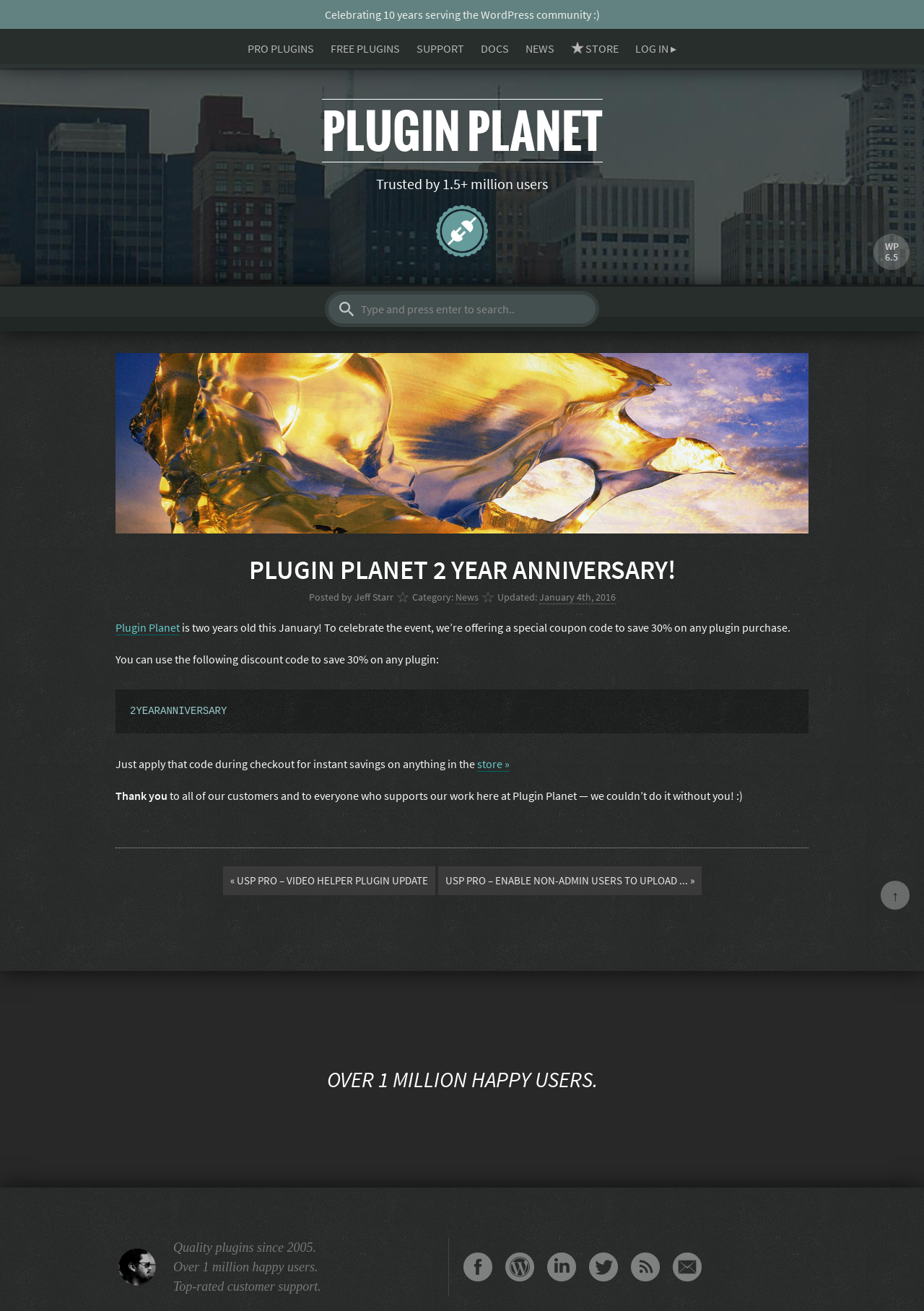Can you look at the image and give a comprehensive answer to the question:
What is the anniversary of Plugin Planet?

The webpage is celebrating the 2-year anniversary of Plugin Planet, as indicated by the heading 'PLUGIN PLANET 2 YEAR ANNIVERSARY!' and the text 'is two years old this January!'.